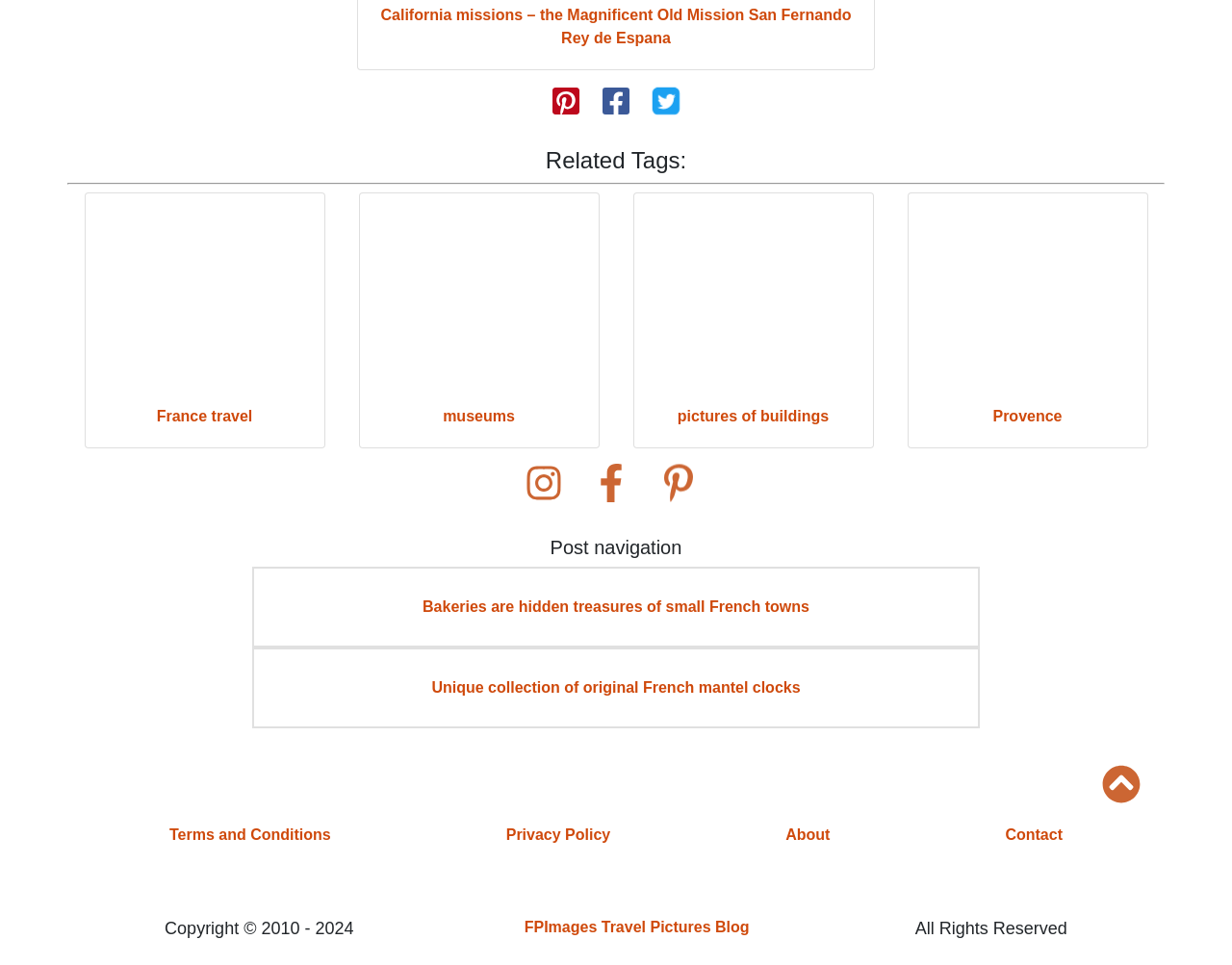Locate the bounding box coordinates of the item that should be clicked to fulfill the instruction: "Follow Fpimages on Instagram".

[0.419, 0.495, 0.471, 0.512]